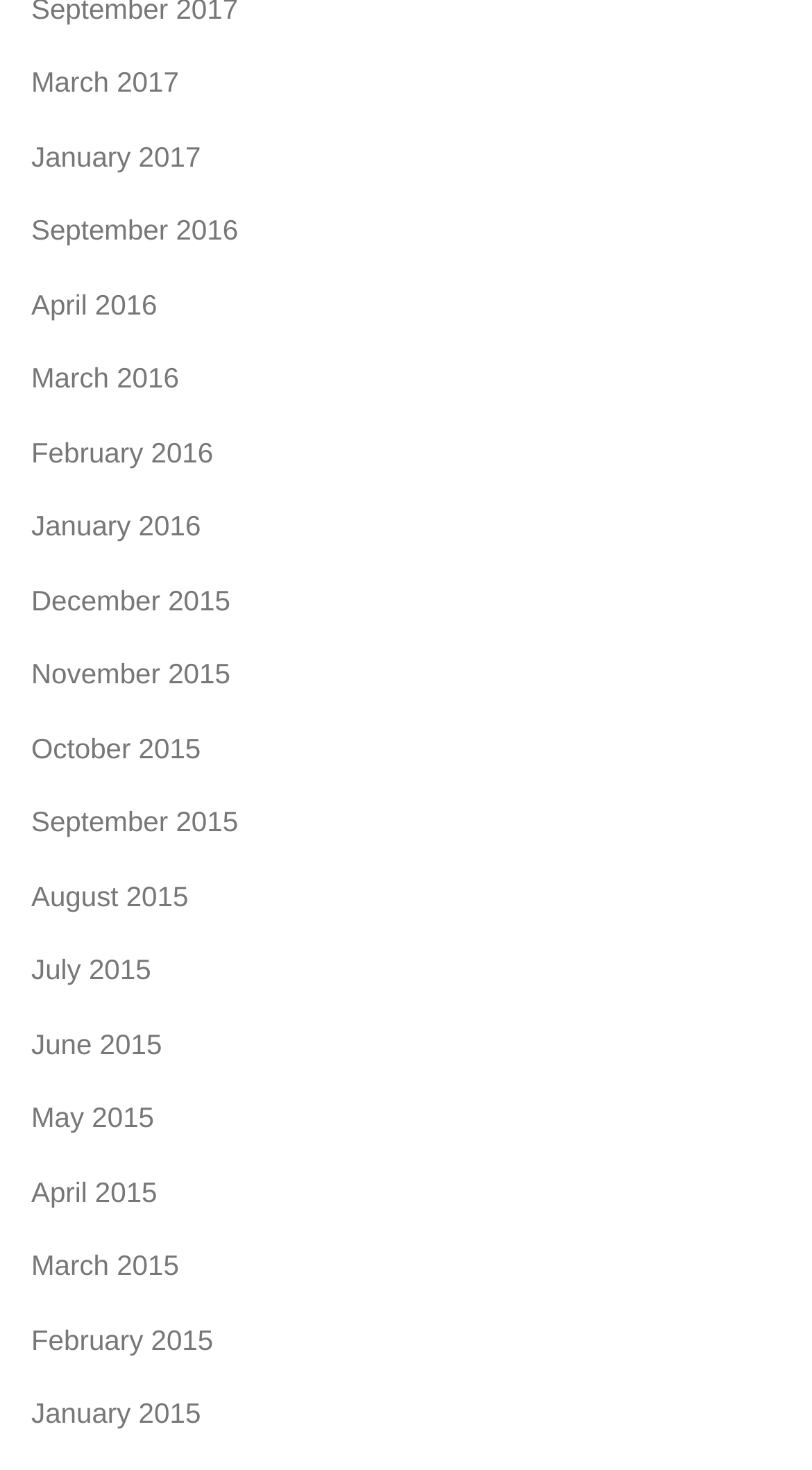Show the bounding box coordinates of the region that should be clicked to follow the instruction: "view September 2015."

[0.038, 0.549, 0.293, 0.57]